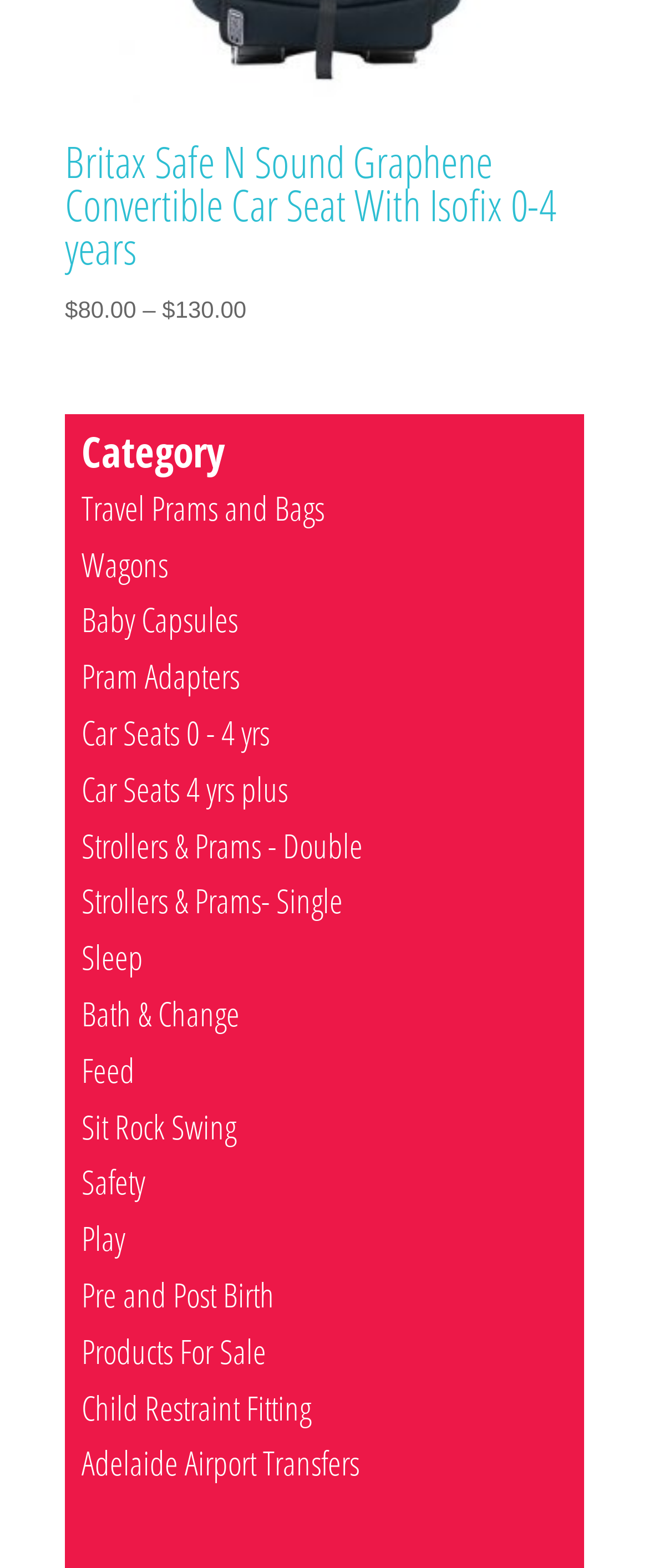Using the description "Sit Rock Swing", locate and provide the bounding box of the UI element.

[0.126, 0.704, 0.364, 0.733]